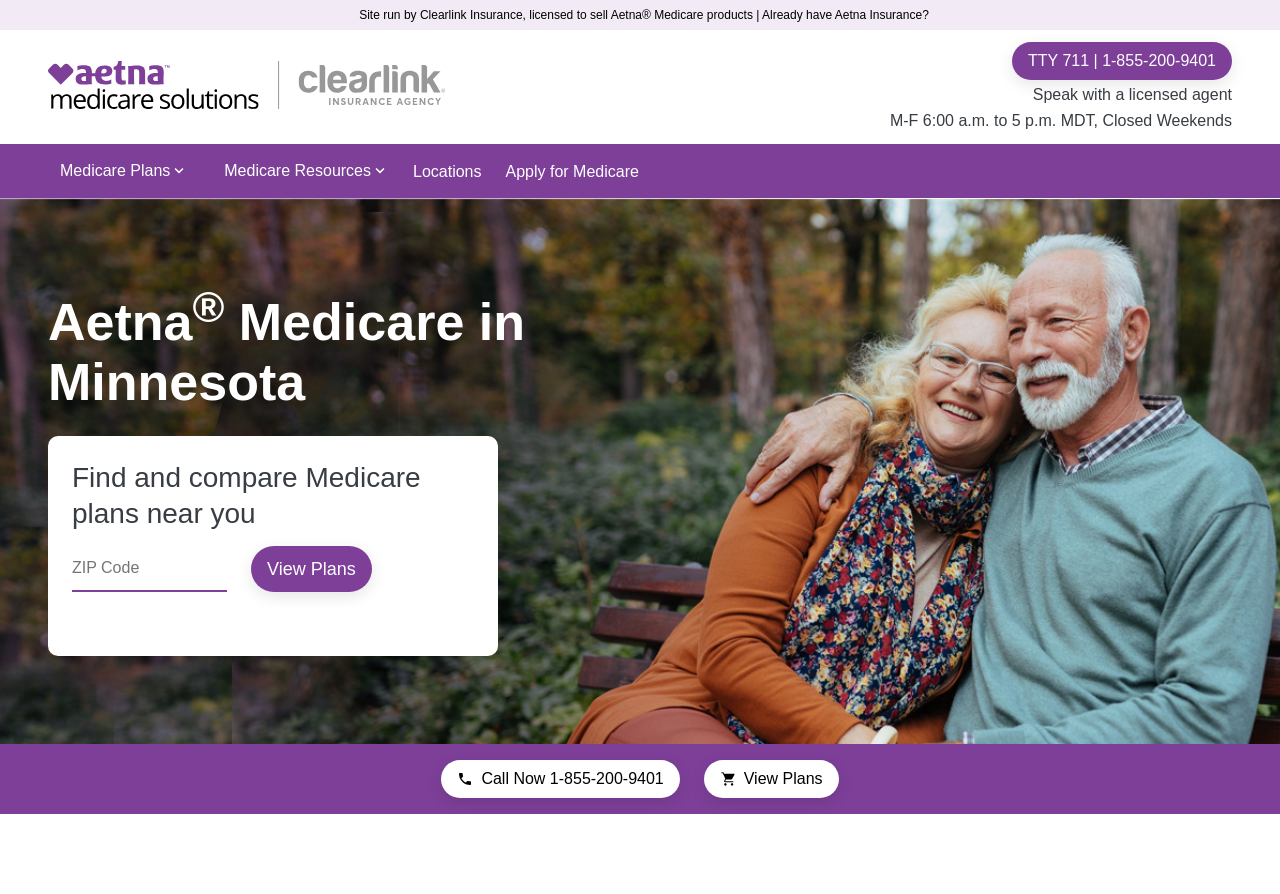What is the time frame to speak with a licensed agent?
Using the image, answer in one word or phrase.

M-F 6:00 a.m. to 5 p.m. MDT